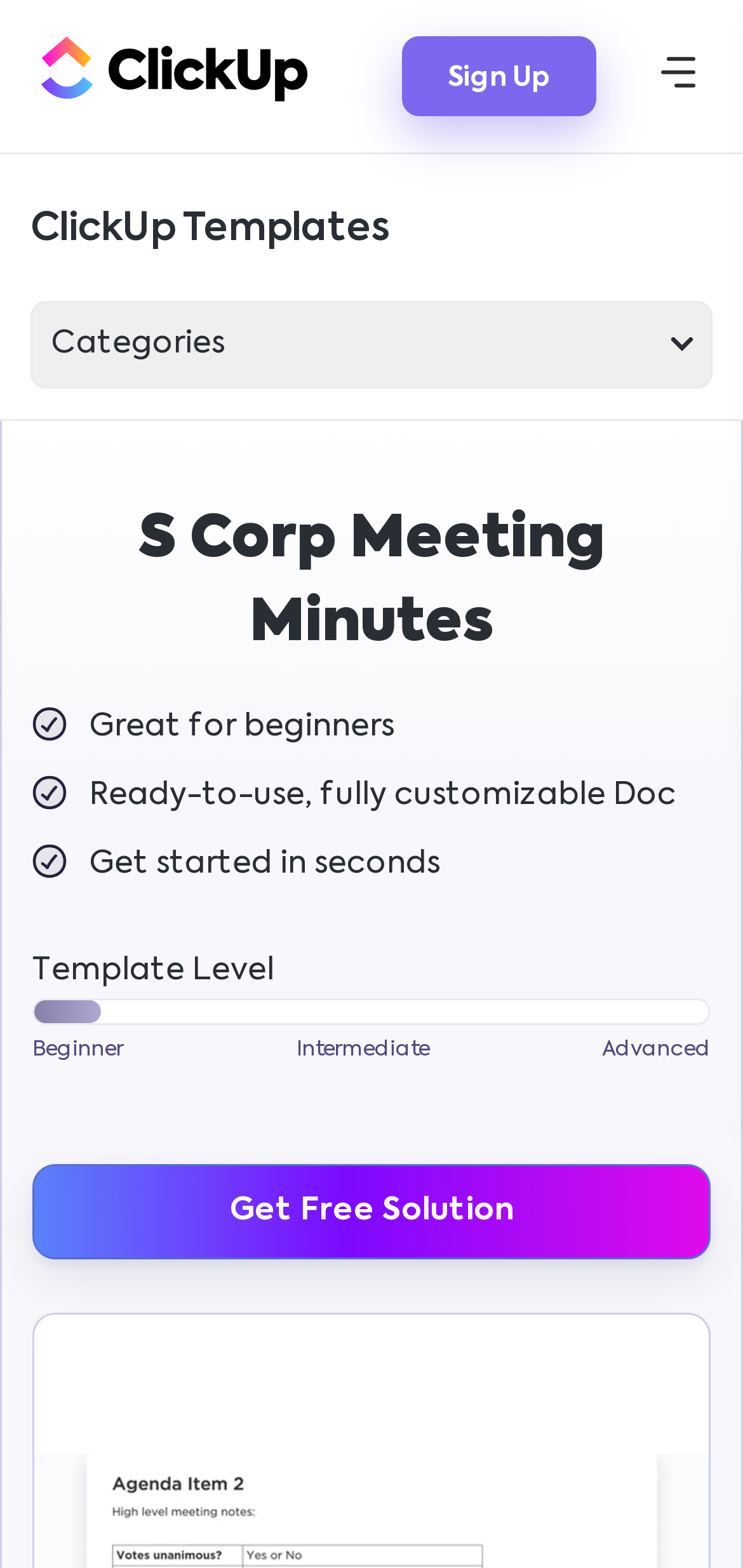Give a one-word or one-phrase response to the question:
What action can be taken with the template?

Get started in seconds